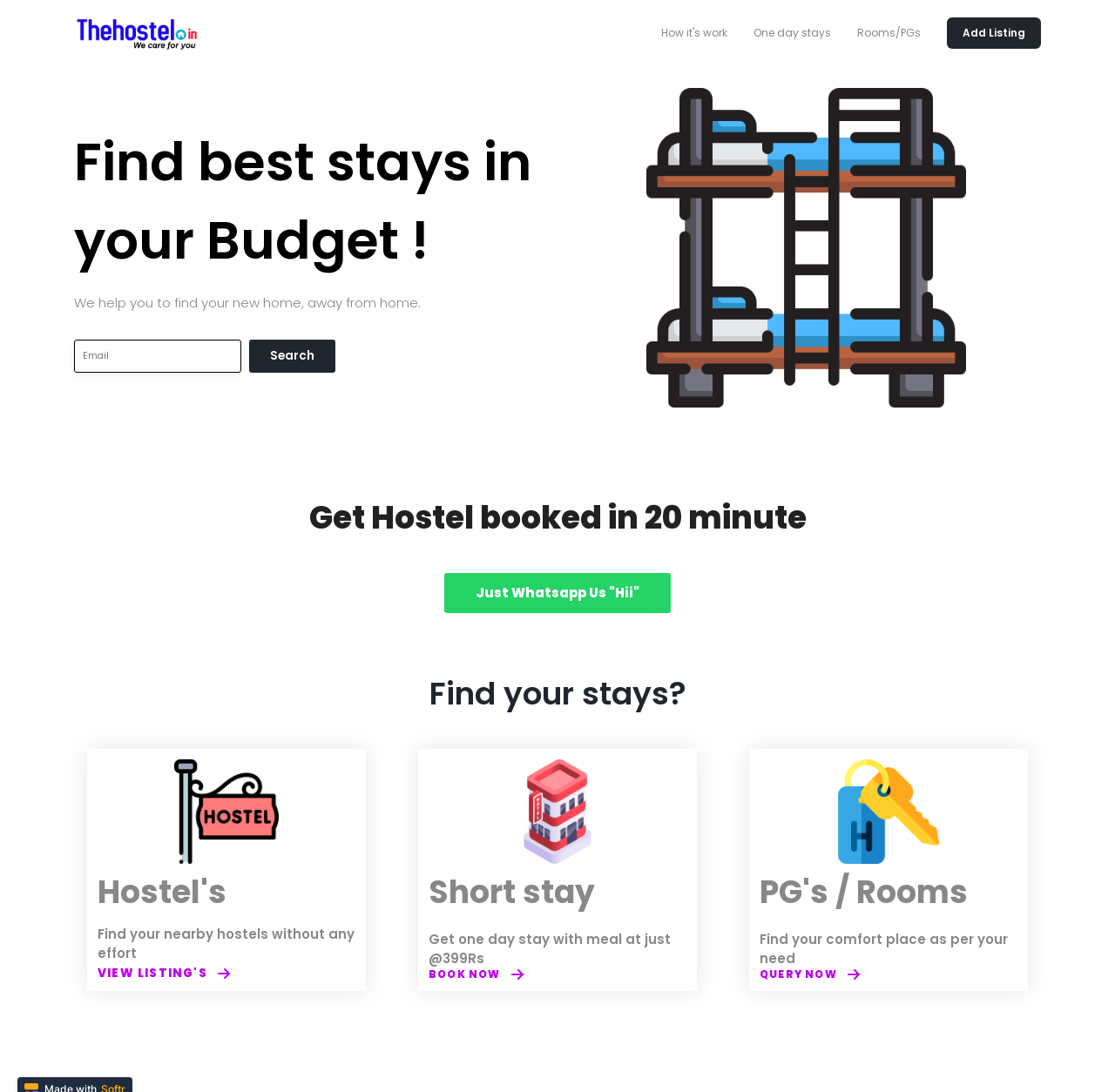Illustrate the webpage's structure and main components comprehensively.

The webpage is a home page for a platform that helps users find accommodations. At the top, there are five links: an empty link, "How it's work", "One day stays", "Rooms/PGs", and "Add Listing", aligned horizontally and taking up about half of the screen width.

Below these links, there is a prominent heading that reads "Find best stays in your Budget!" followed by a brief description "We help you to find your new home, away from home." 

To the right of the description, there is an image that takes up about a third of the screen width. Below the image, there is a heading "Get Hostel booked in 20 minute" and a link "Just Whatsapp Us "Hii"".

Further down, there is another heading "Find your stays?" followed by three links: "Hostel's Find your nearby hostels without any effort VIEW LISTING'S", "Short stay Get one day stay with meal at just @399Rs BOOK NOW", and "PG's / Rooms Find your comfort place as per your need QUERY NOW". Each of these links has a subheading: "Hostel's", "Short stay", and "PG's / Rooms", respectively.